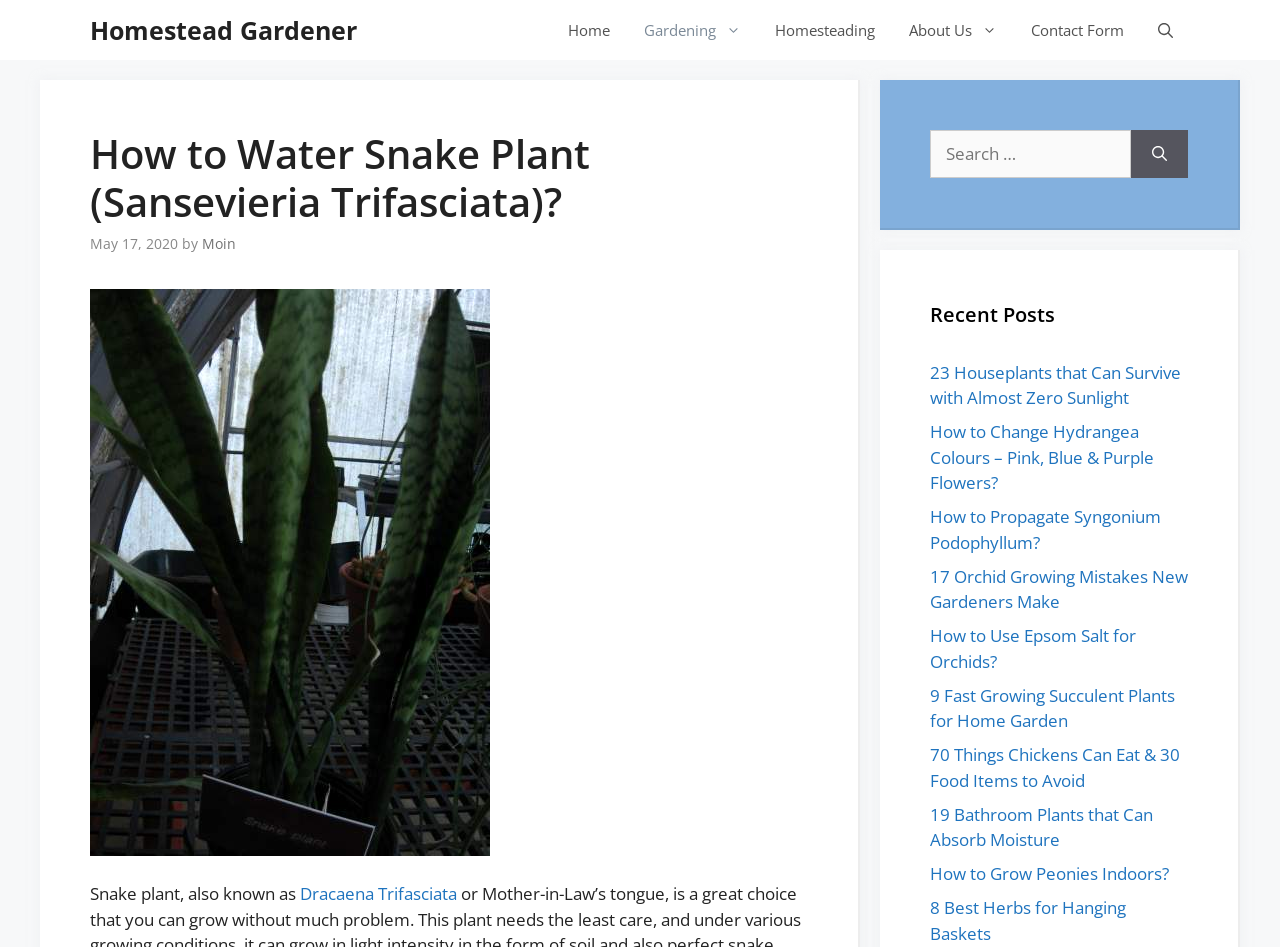Determine the bounding box coordinates of the region that needs to be clicked to achieve the task: "Search for something".

[0.727, 0.137, 0.884, 0.187]